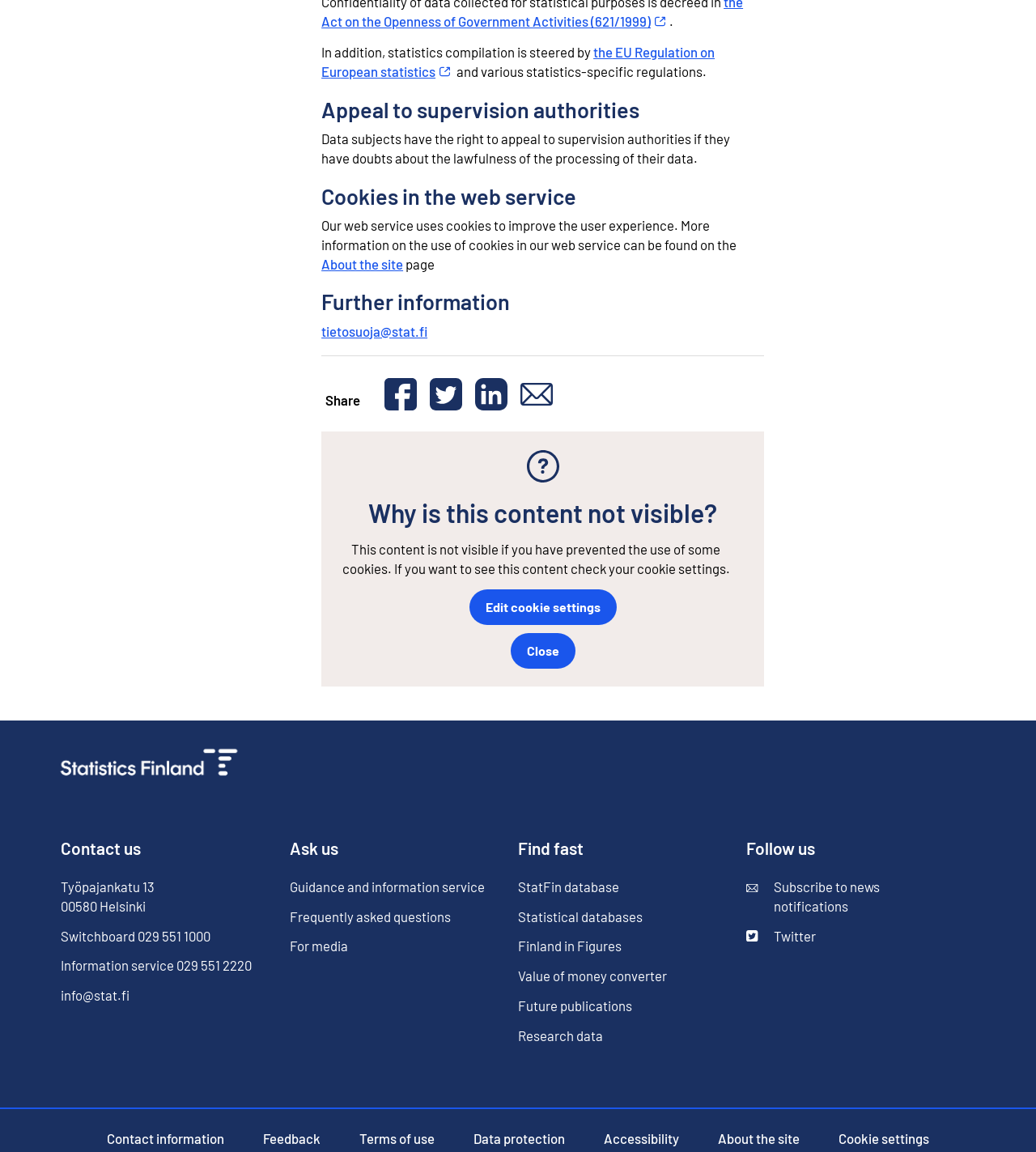Where can I find more information about the use of cookies?
Please respond to the question with as much detail as possible.

The webpage provides a link to the 'About the site' page, which contains more information about the use of cookies in the web service.